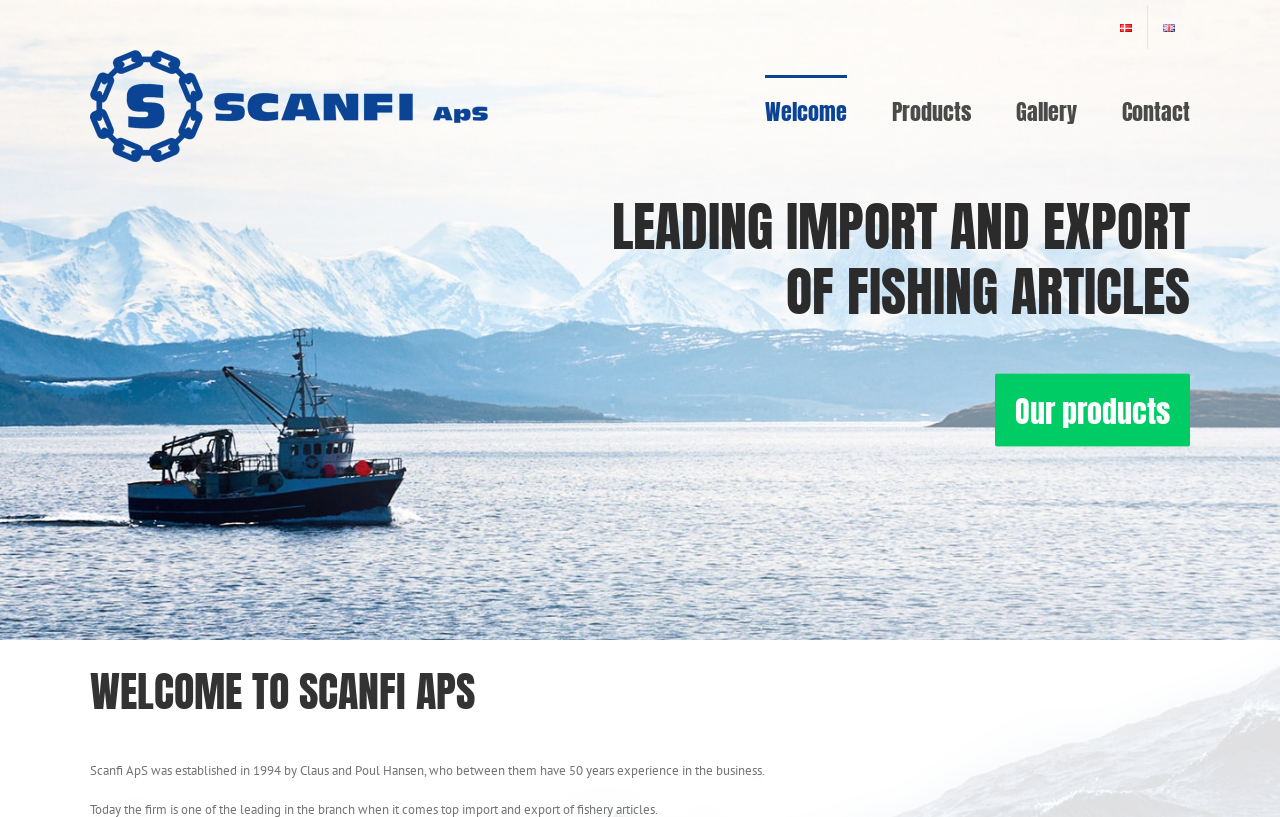Provide the bounding box coordinates for the specified HTML element described in this description: "Welcome". The coordinates should be four float numbers ranging from 0 to 1, in the format [left, top, right, bottom].

[0.598, 0.092, 0.662, 0.177]